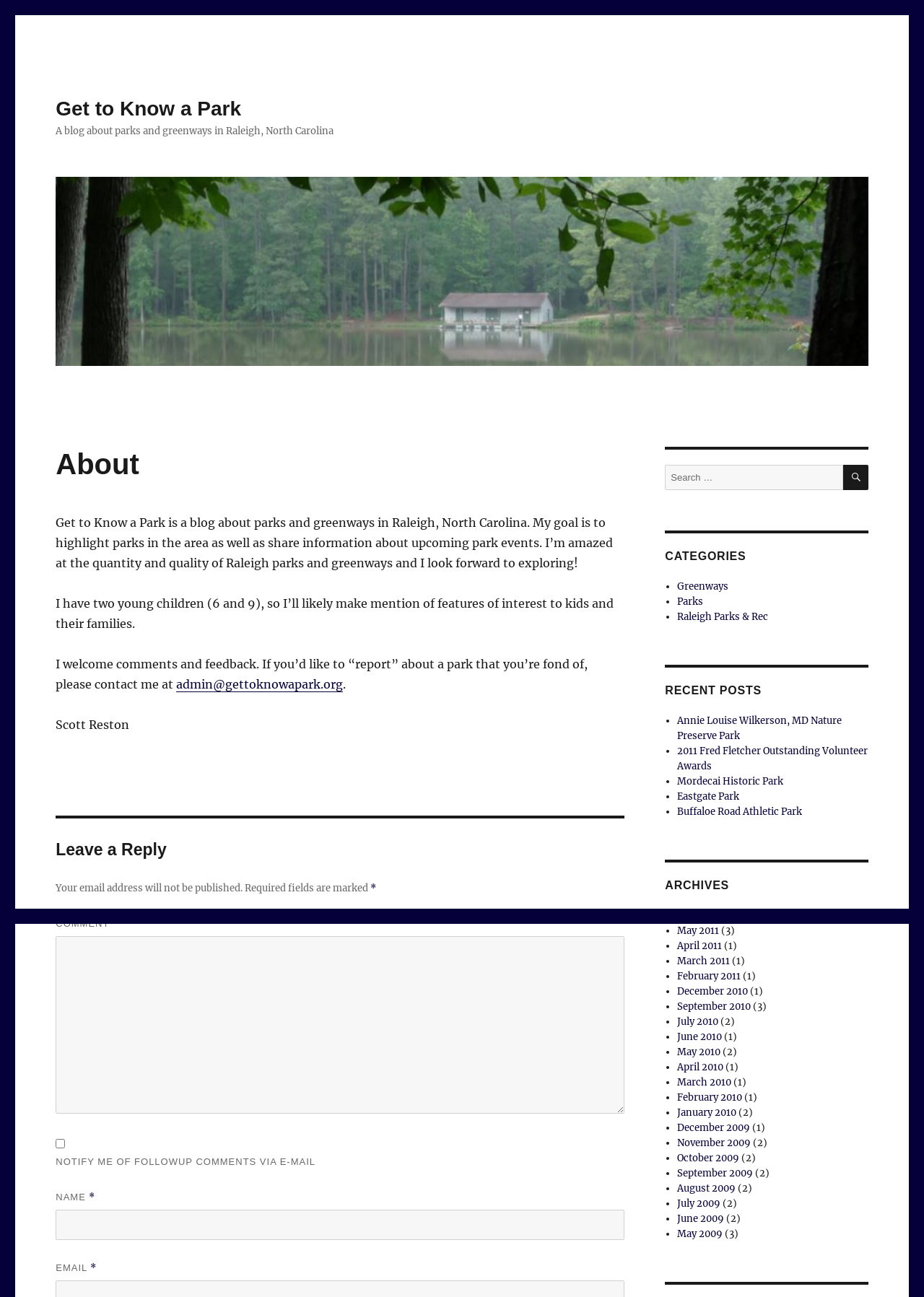Provide the bounding box coordinates of the section that needs to be clicked to accomplish the following instruction: "View archives."

[0.72, 0.677, 0.94, 0.688]